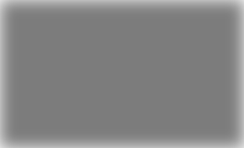Craft a thorough explanation of what is depicted in the image.

The image titled "Clean Your Mind" accompanies an article or blog post focusing on the theme of mental clarity and well-being. It illustrates the concept of a "spring clean" for the mind, which encourages individuals to refresh their thoughts and eliminate mental clutter. This imagery is likely linked to a section discussing techniques for improving mental health, specifically targeting the idea of mental organization and renewal. The heading associated with this content, "Spring Clean Your Mind," indicates a proactive approach to addressing mental wellness, suggesting practical strategies that readers can apply to enhance their cognitive clarity and emotional resilience.